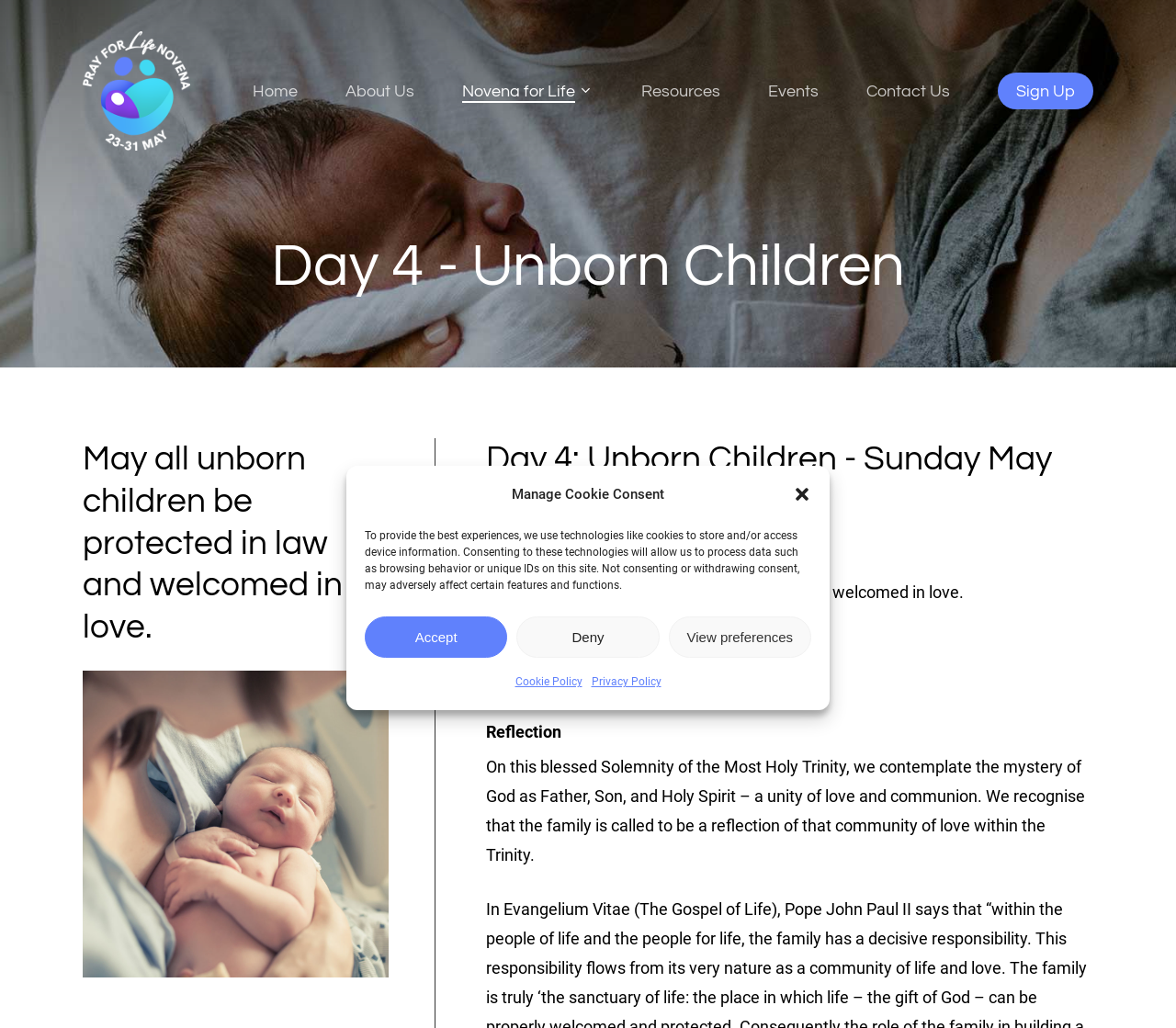Please find the bounding box coordinates of the section that needs to be clicked to achieve this instruction: "Go to 'Home' page".

[0.215, 0.08, 0.253, 0.097]